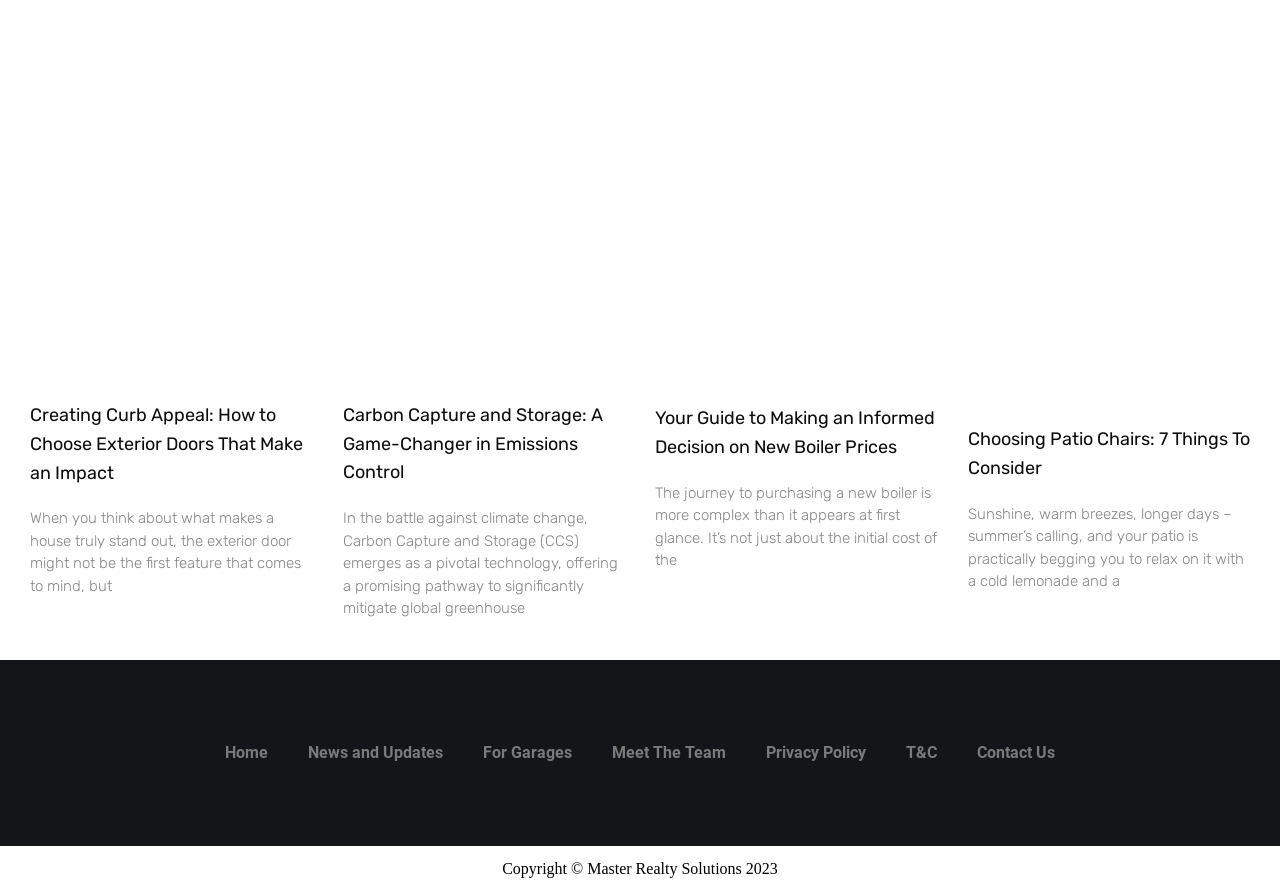Please provide a brief answer to the question using only one word or phrase: 
How many links are in the footer section?

7